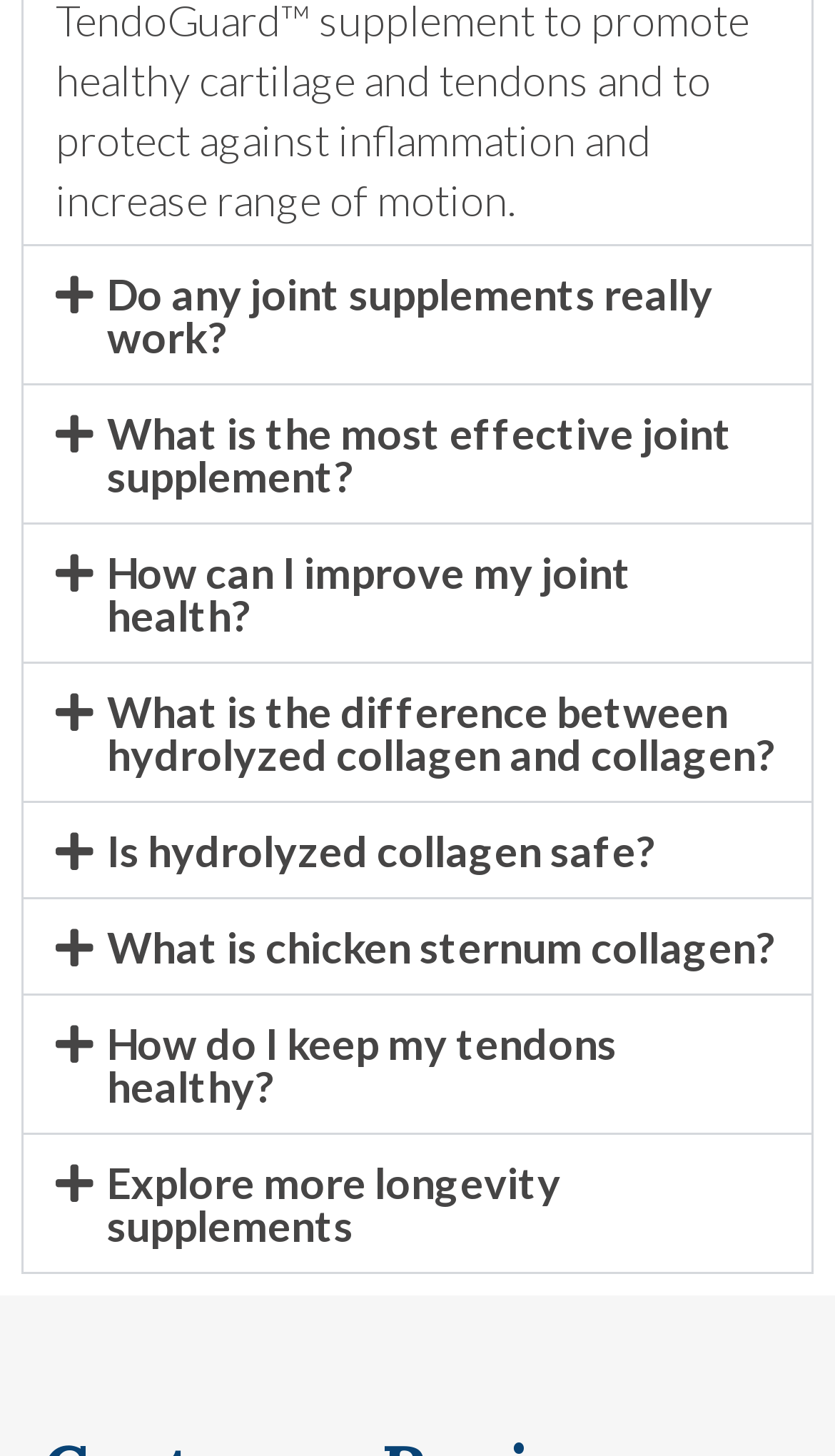Determine the bounding box coordinates of the region to click in order to accomplish the following instruction: "Click on 'Do any joint supplements really work?'". Provide the coordinates as four float numbers between 0 and 1, specifically [left, top, right, bottom].

[0.028, 0.169, 0.972, 0.263]